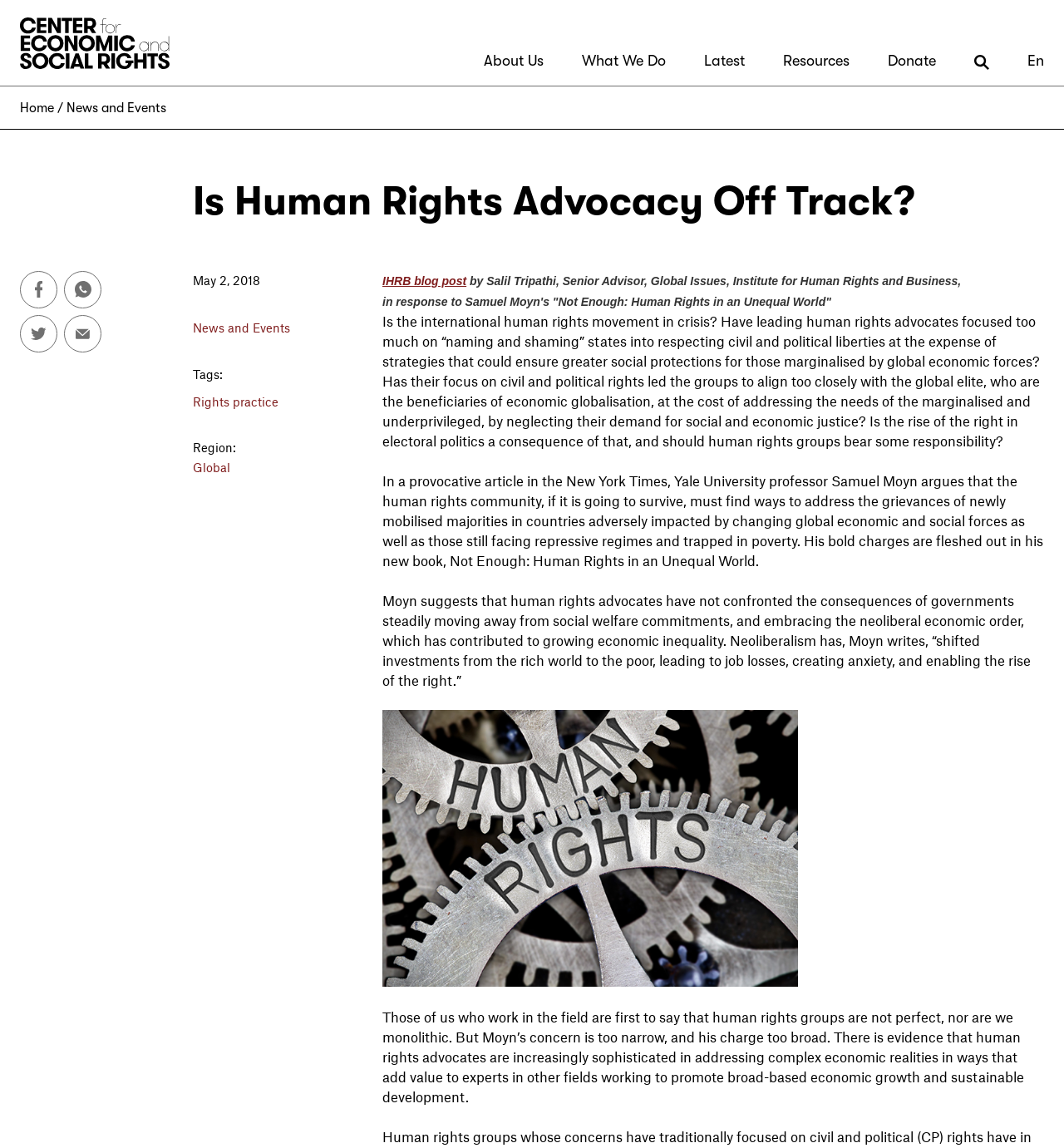Provide a brief response using a word or short phrase to this question:
What is the name of the organization?

Center for Economic and Social Rights